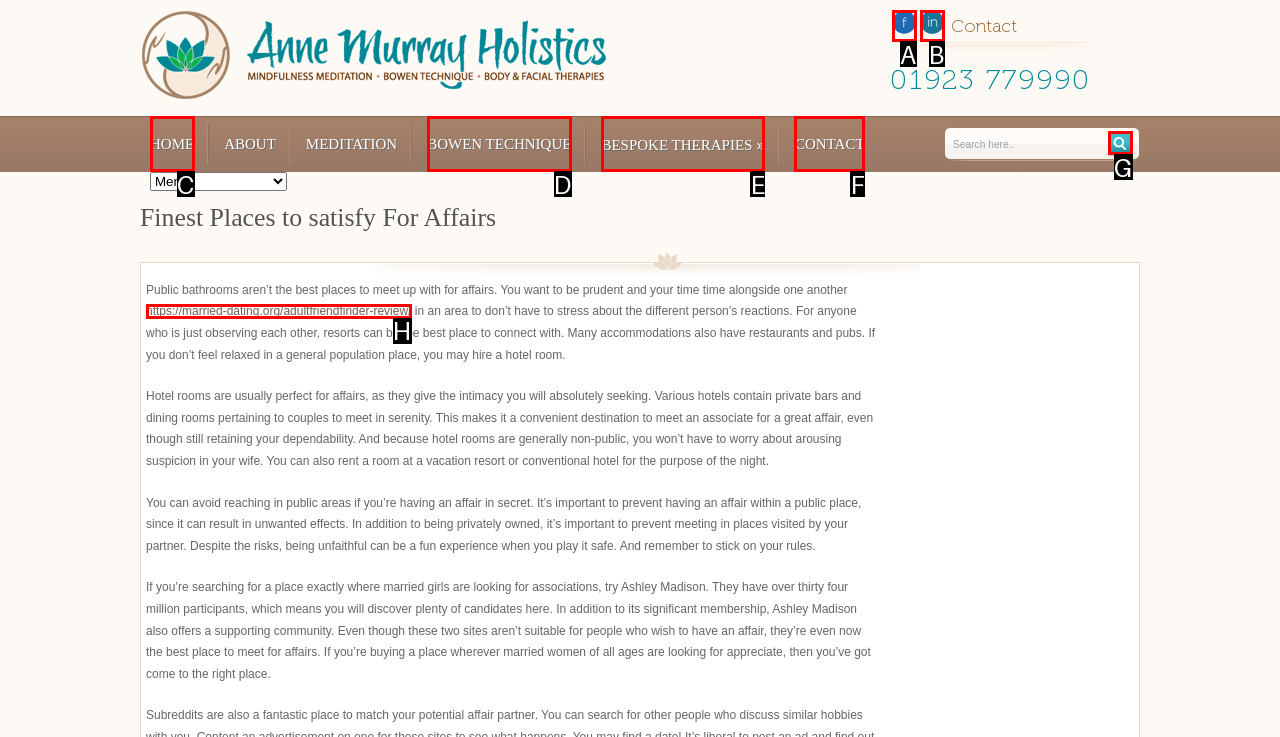Examine the description: < Back to Portfolio and indicate the best matching option by providing its letter directly from the choices.

None